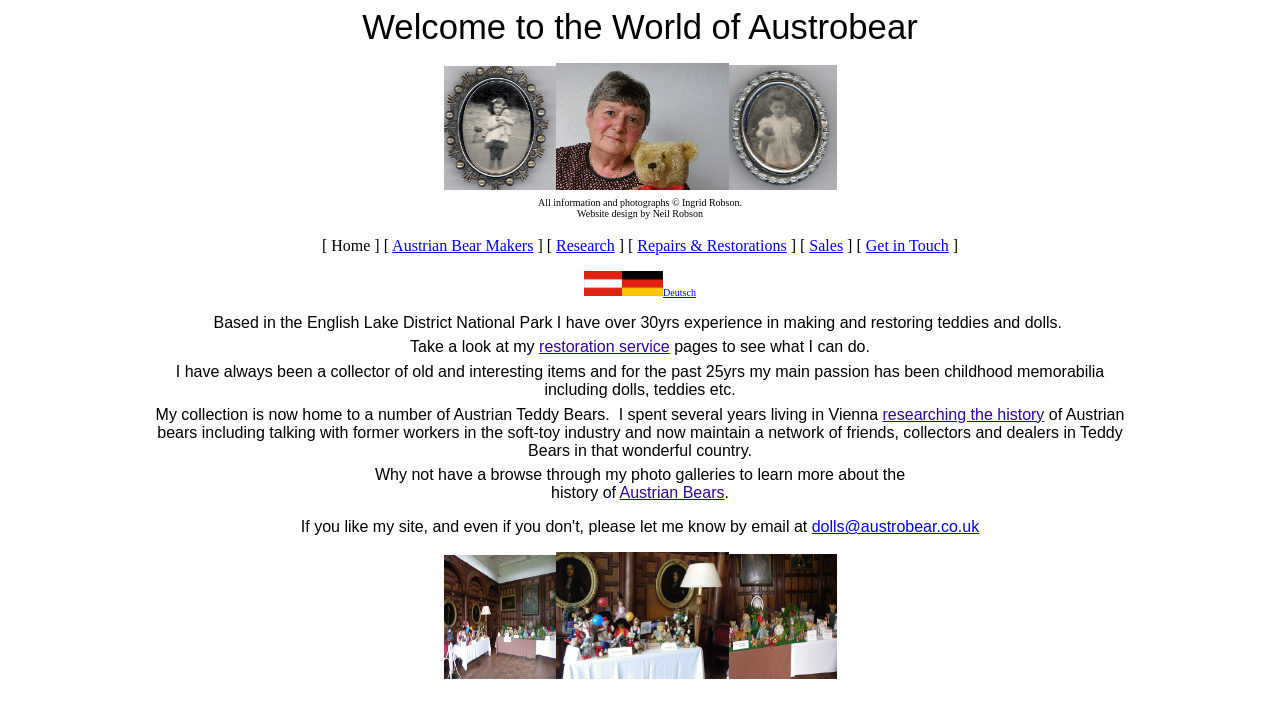What is the main passion of the collector?
Please give a detailed and elaborate answer to the question based on the image.

I found this information by reading the static text on the webpage, which mentions 'for the past 25yrs my main passion has been childhood memorabilia including dolls, teddies etc'.